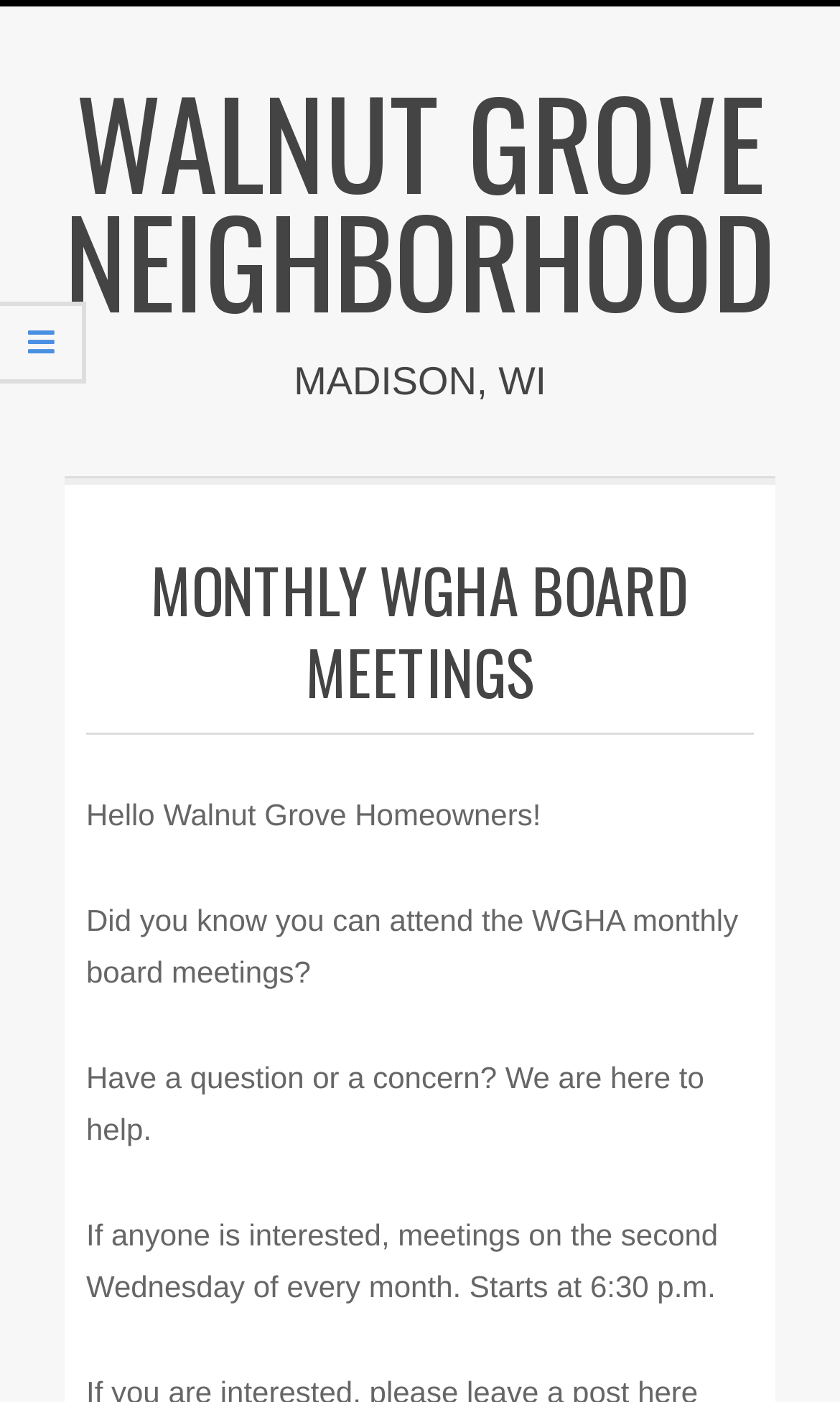What is the frequency of WGHA board meetings?
Based on the image, provide your answer in one word or phrase.

Monthly